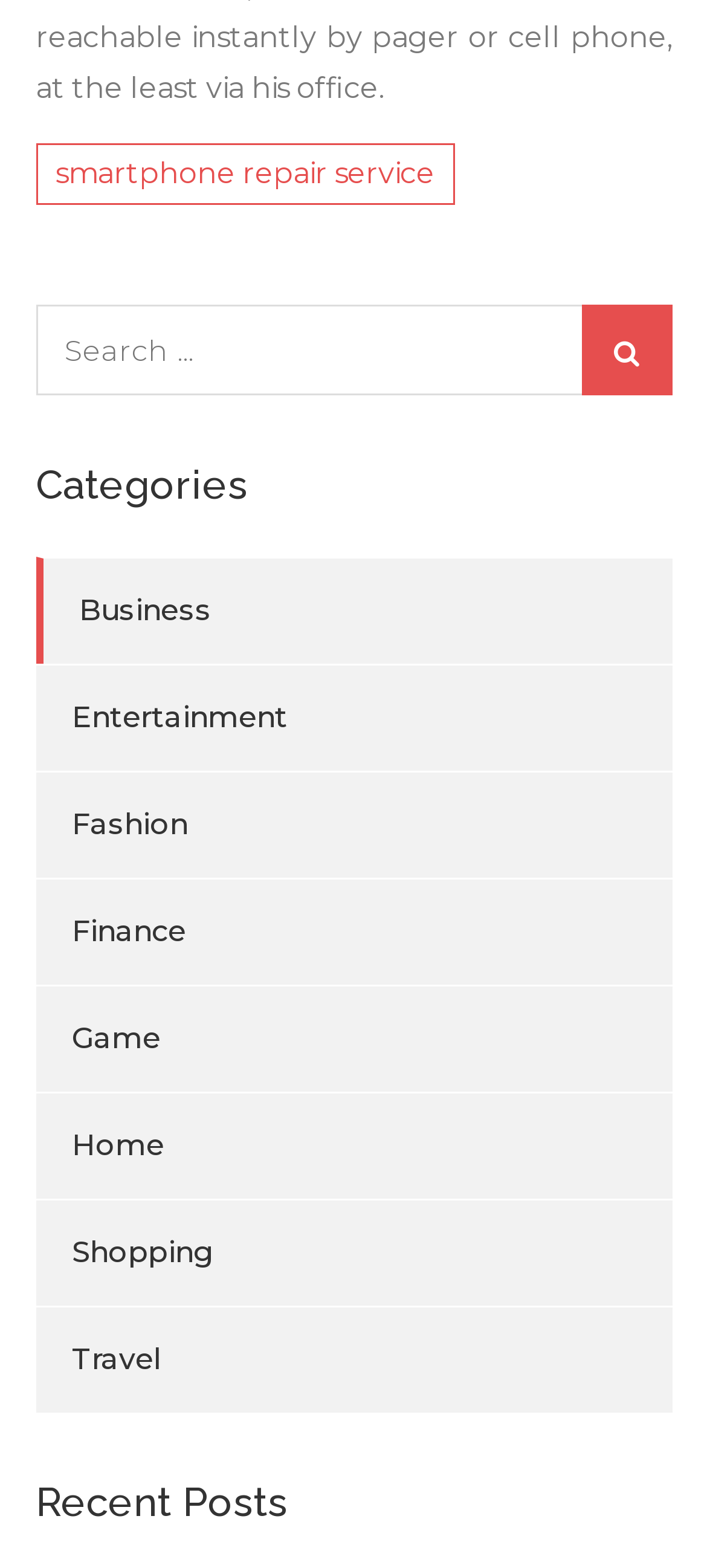Please identify the bounding box coordinates of the element I should click to complete this instruction: 'Read recent posts'. The coordinates should be given as four float numbers between 0 and 1, like this: [left, top, right, bottom].

[0.05, 0.941, 0.95, 0.975]